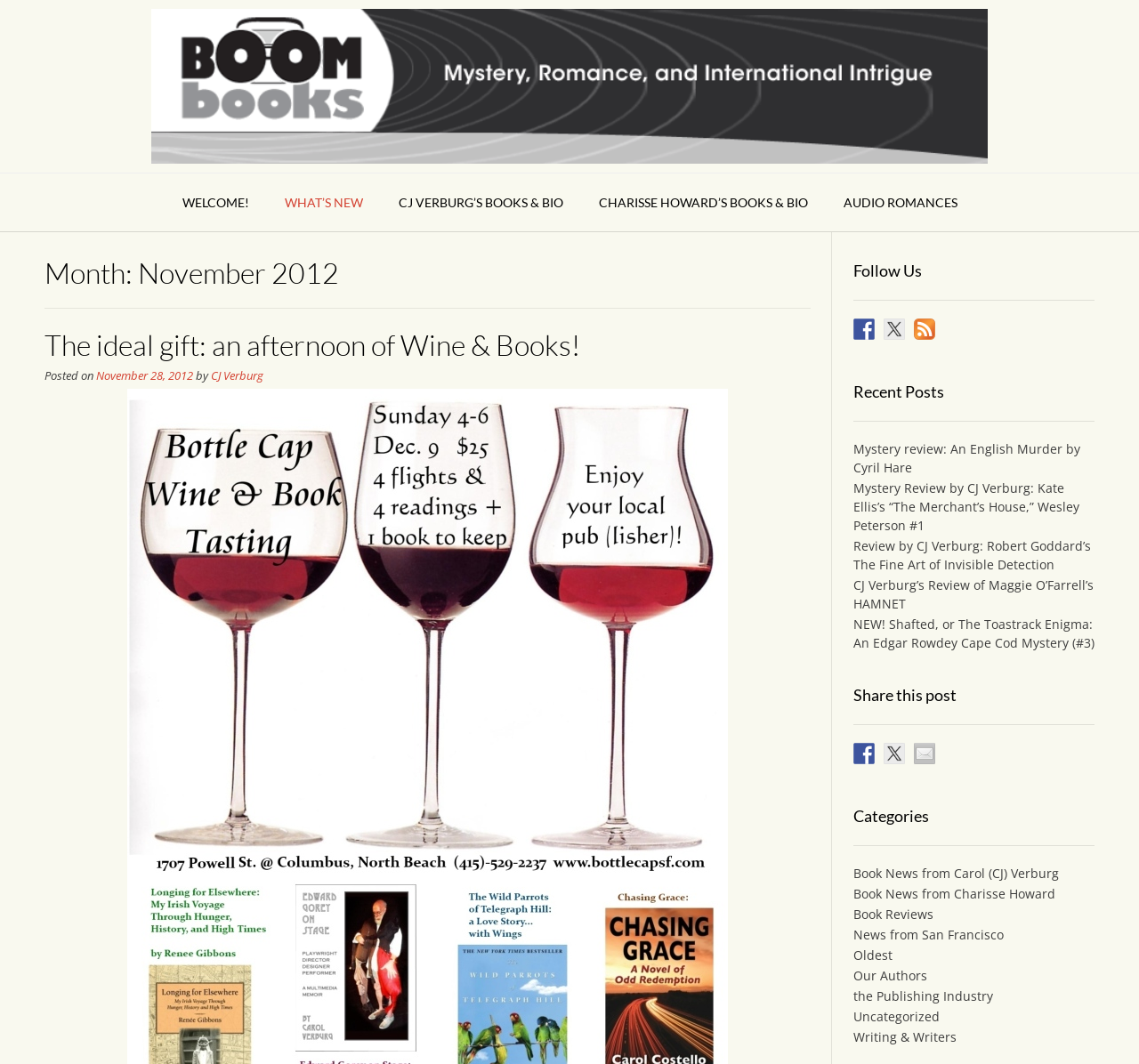Please provide a brief answer to the question using only one word or phrase: 
What is the month and year of the archive being viewed?

November 2012